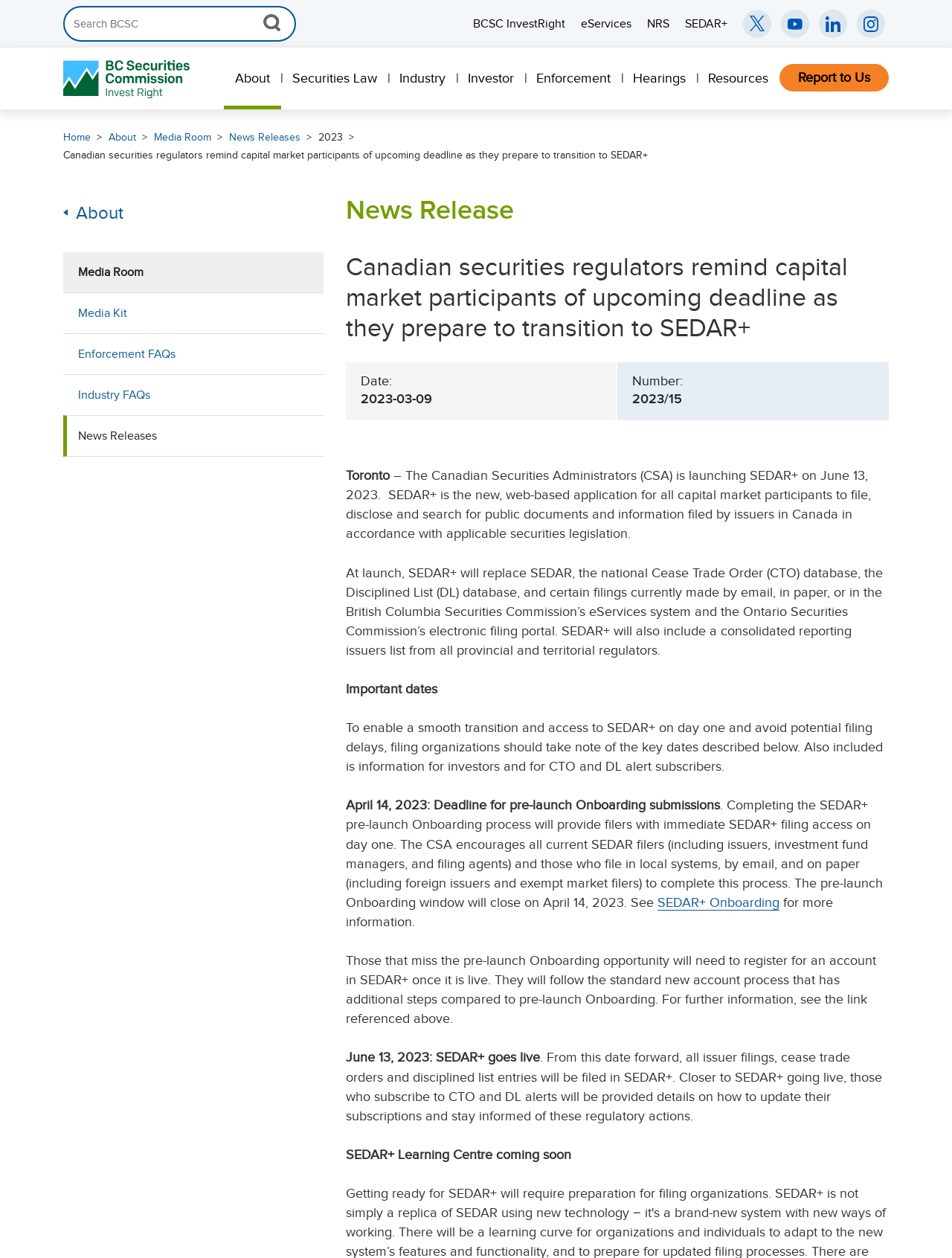Please answer the following question using a single word or phrase: 
What is the deadline for pre-launch Onboarding submissions?

April 14, 2023